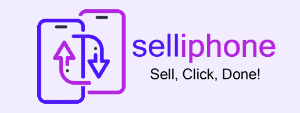What is the purpose of the platform?
Based on the image, please offer an in-depth response to the question.

The purpose of the platform is to facilitate the easy and efficient selling of mobile devices, as indicated by the stylized phones with arrows symbolizing transaction and exchange in the logo.